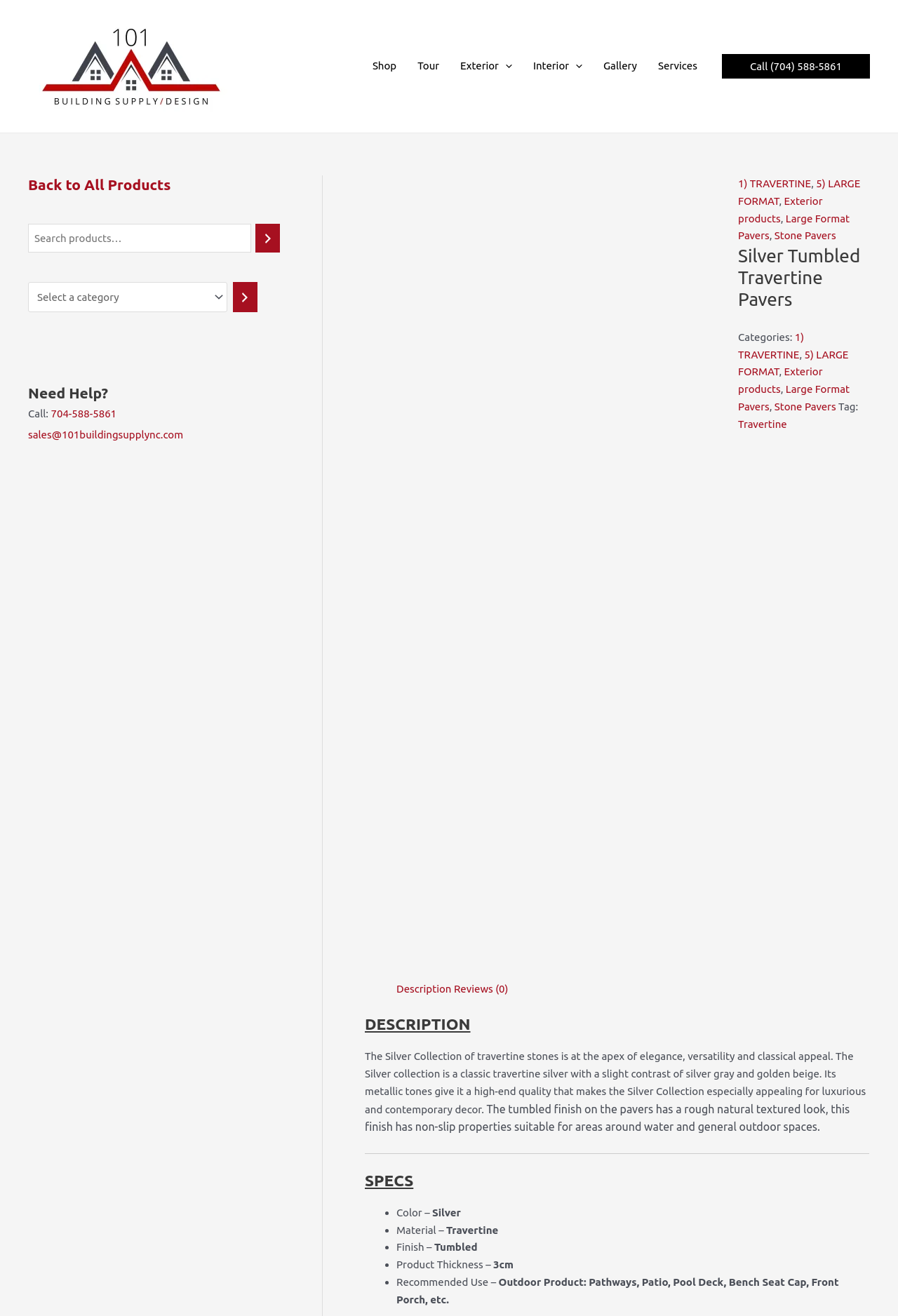How many reviews are there for this product?
Look at the image and answer the question using a single word or phrase.

0